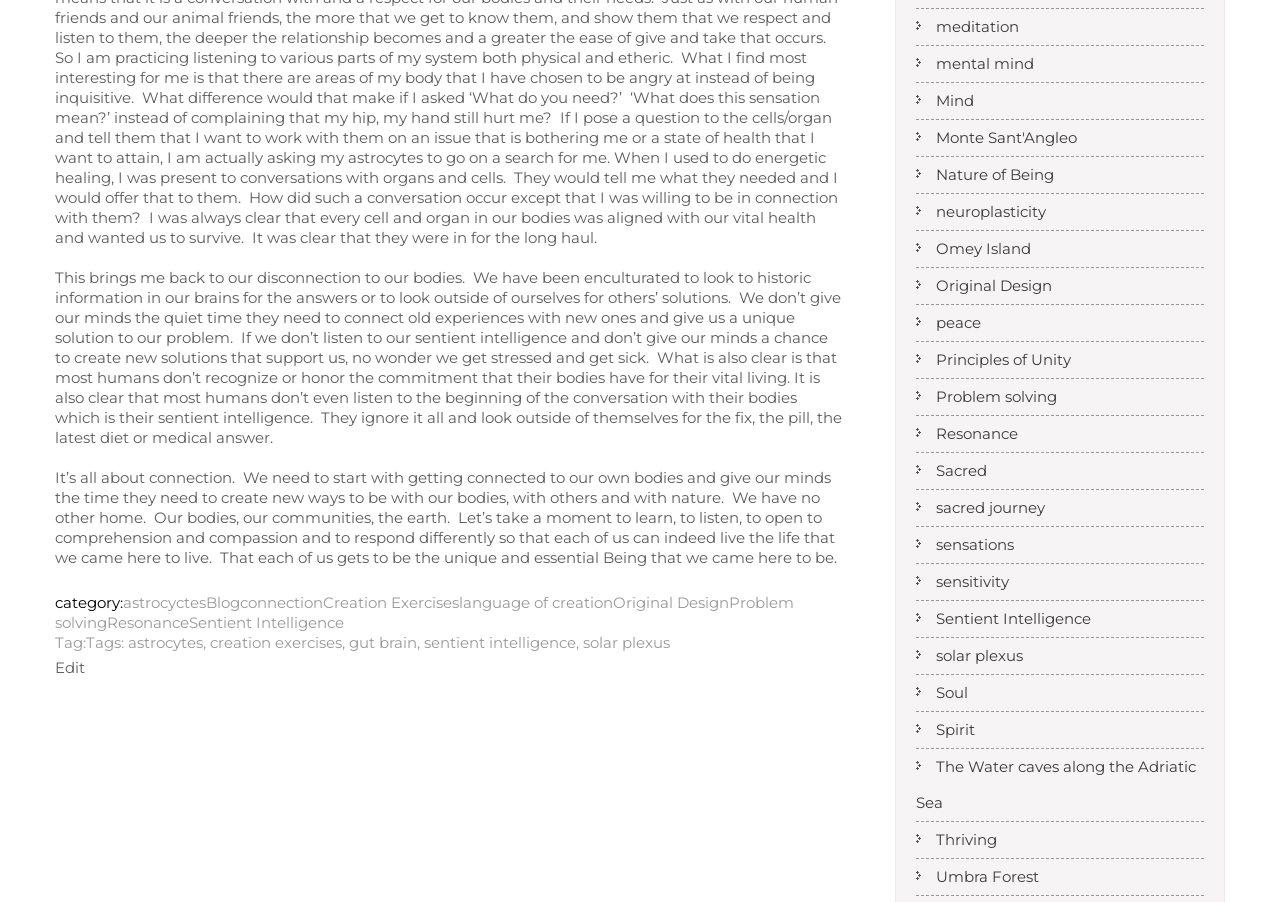Please indicate the bounding box coordinates of the element's region to be clicked to achieve the instruction: "Visit the 'Original Design' page". Provide the coordinates as four float numbers between 0 and 1, i.e., [left, top, right, bottom].

[0.479, 0.657, 0.57, 0.678]